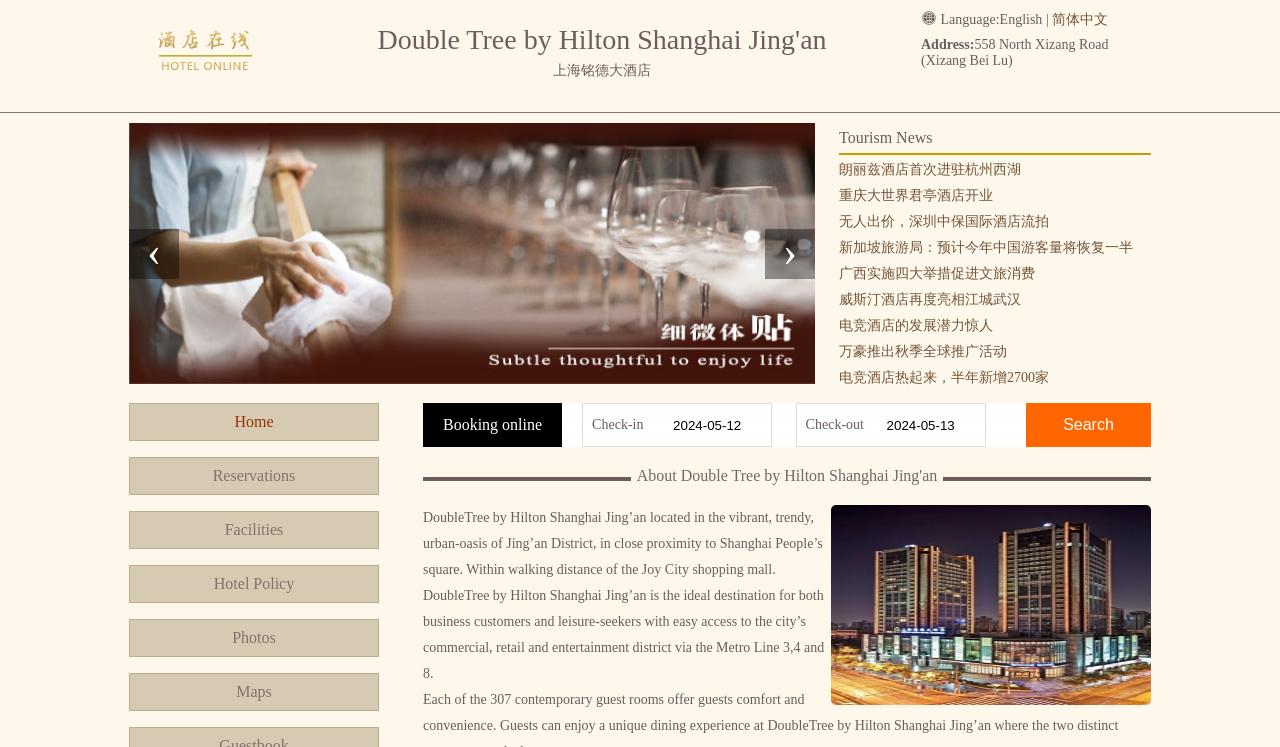Provide the bounding box coordinates of the area you need to click to execute the following instruction: "Select '简体中文'".

[0.822, 0.016, 0.866, 0.036]